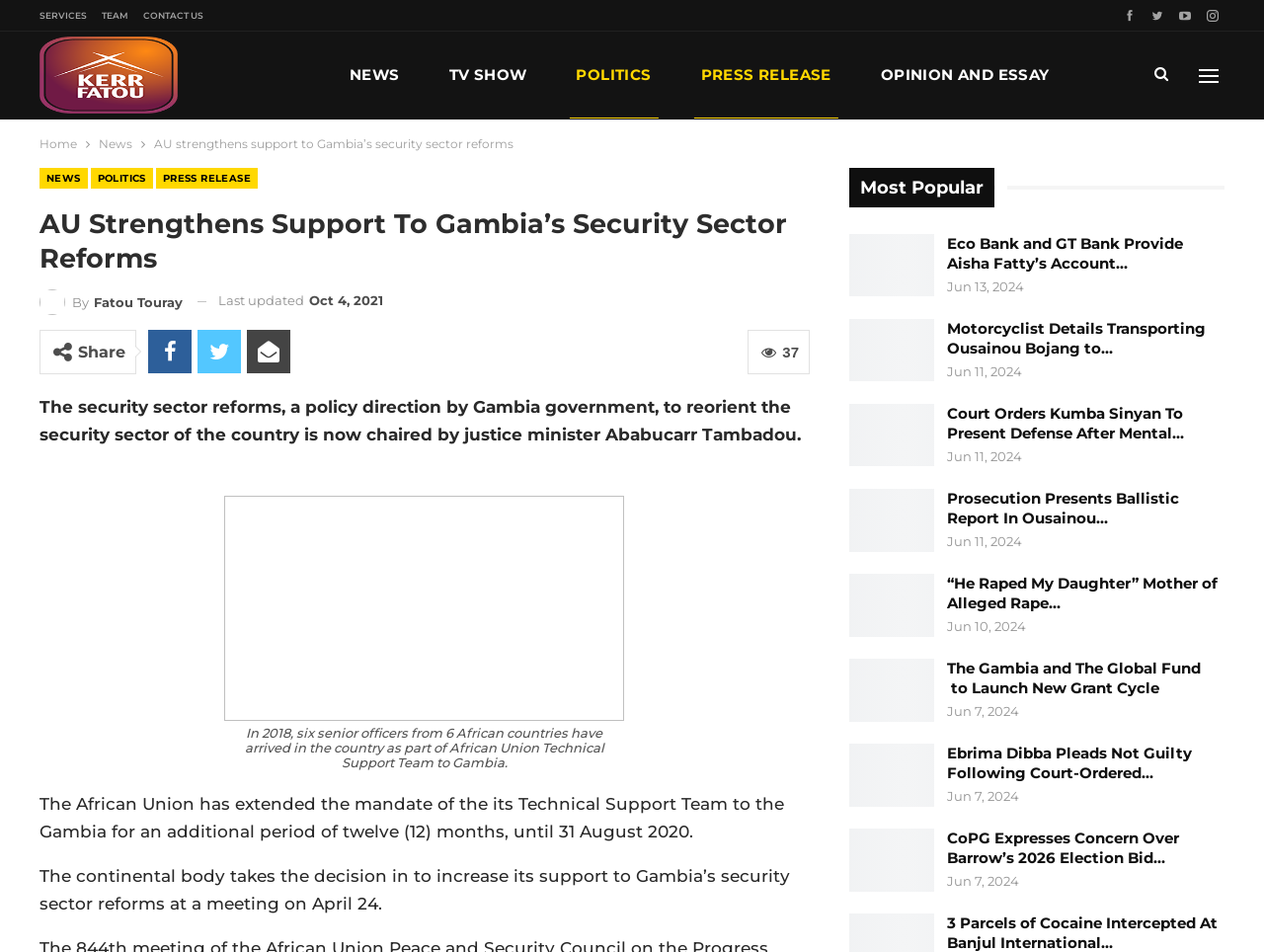Please determine the primary heading and provide its text.

AU Strengthens Support To Gambia’s Security Sector Reforms